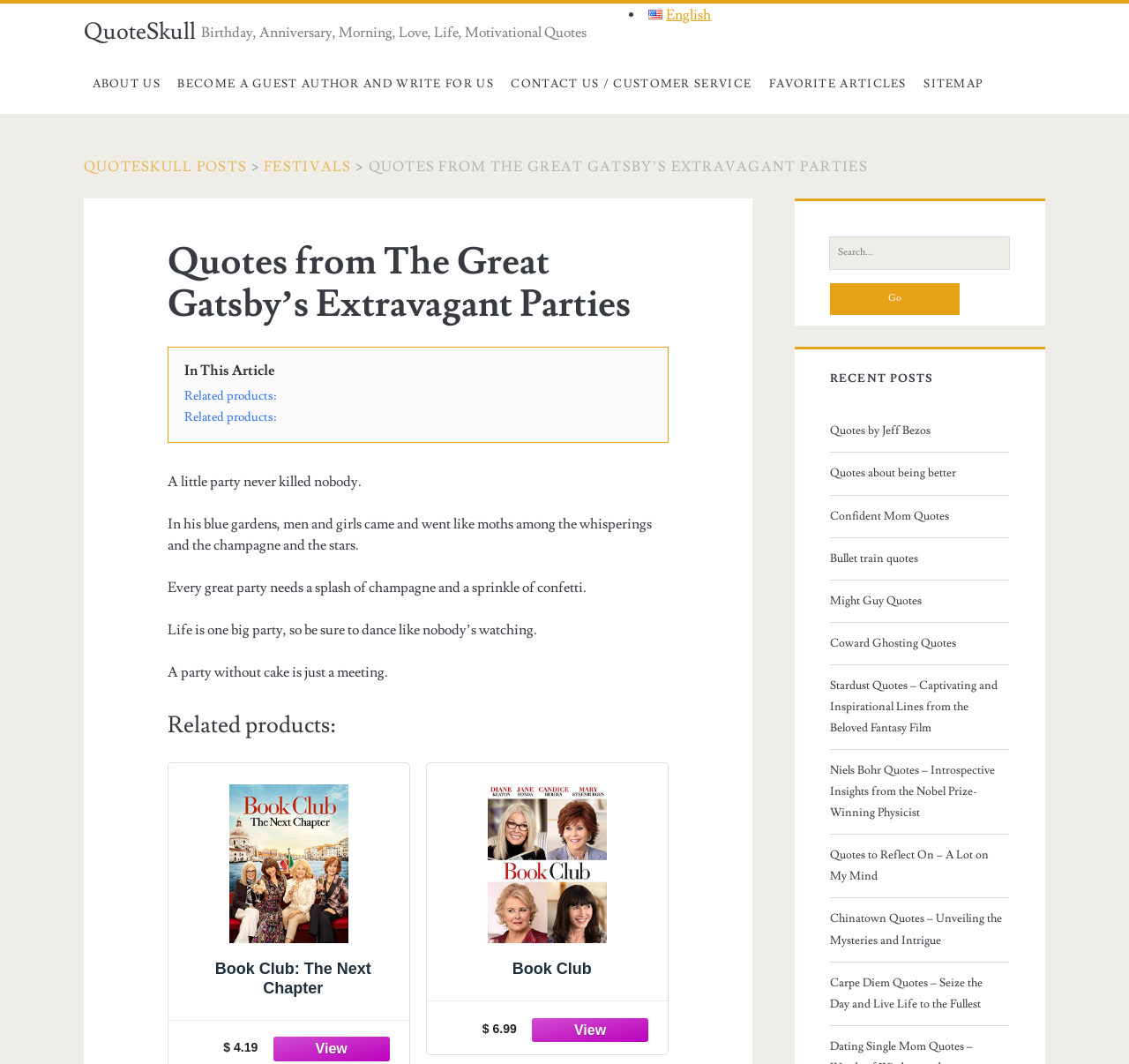Locate the bounding box coordinates of the element to click to perform the following action: 'Explore related products'. The coordinates should be given as four float values between 0 and 1, in the form of [left, top, right, bottom].

[0.163, 0.364, 0.244, 0.38]